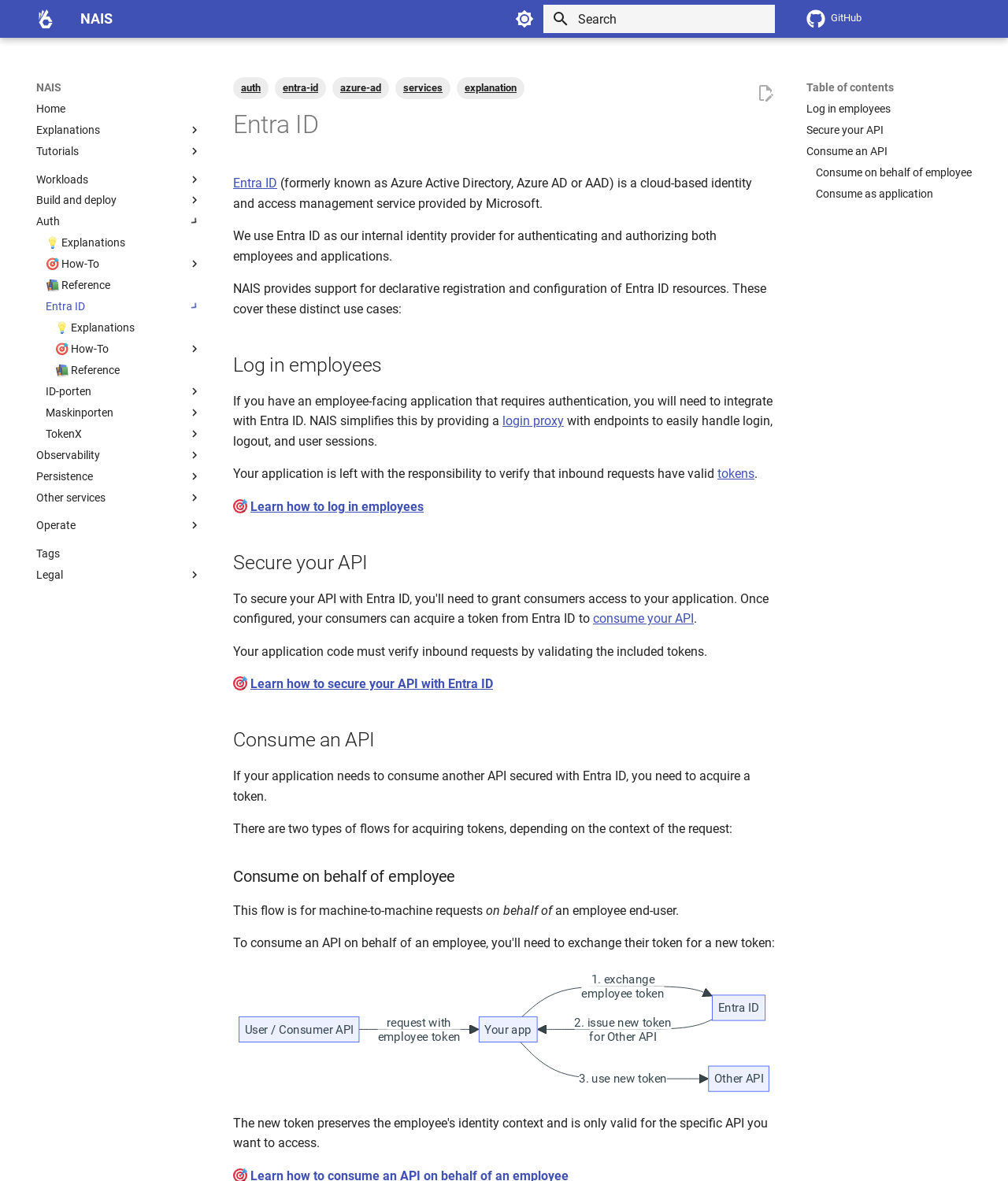What is the purpose of NAIS?
Please give a detailed and elaborate explanation in response to the question.

According to the webpage, NAIS provides support for declarative registration and configuration of Entra ID resources, which cover distinct use cases such as log in employees, secure API, and consume API.